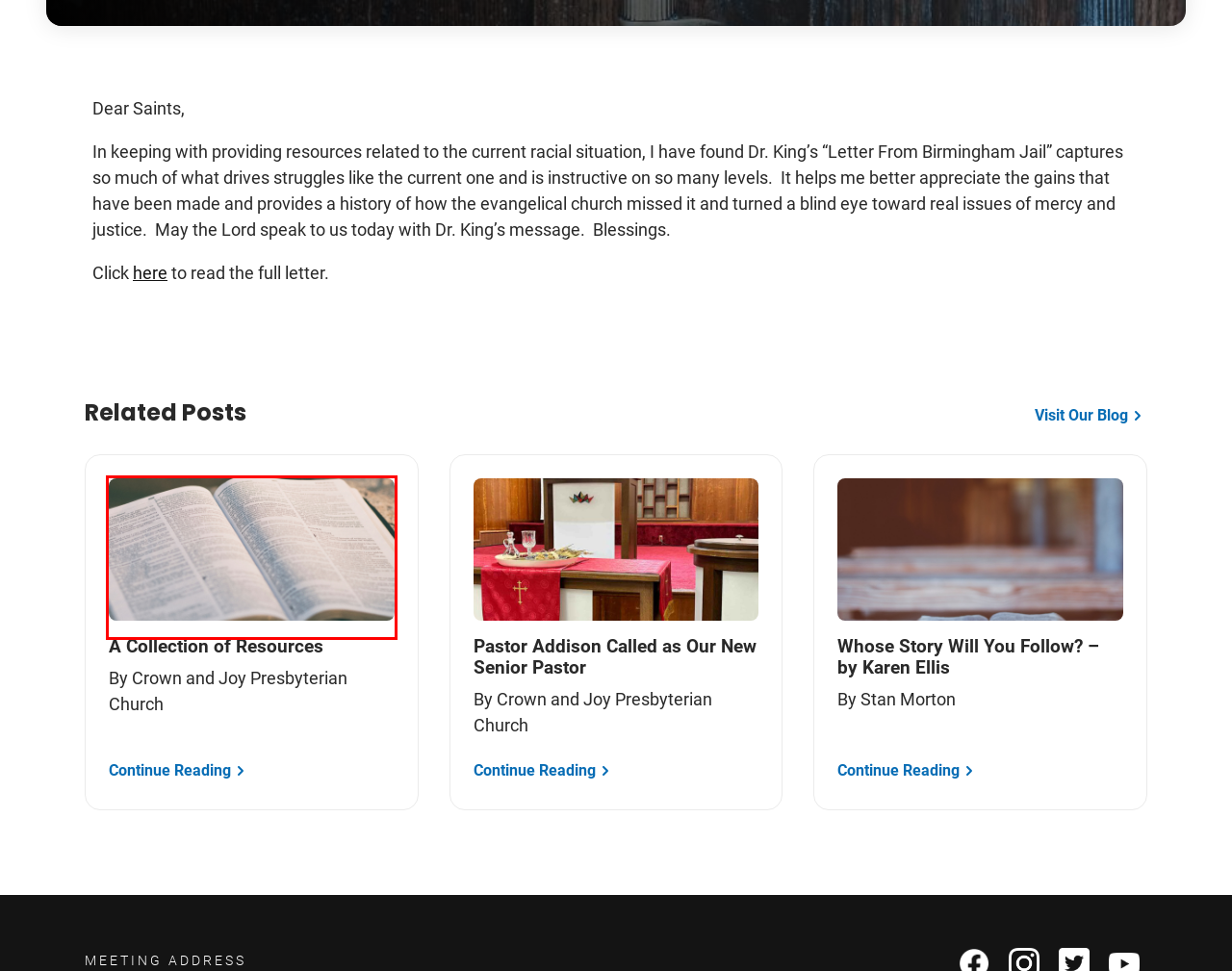Observe the provided screenshot of a webpage that has a red rectangle bounding box. Determine the webpage description that best matches the new webpage after clicking the element inside the red bounding box. Here are the candidates:
A. A Collection of Resources - Crown and Joy Church (PCA)
B. Blog - Crown and Joy Church (PCA)
C. Visit Crown and Joy - Crown and Joy Church (PCA)
D. Sermons Archive - Crown and Joy Church (PCA)
E. Whose Story Will You Follow? - by Karen Ellis - Crown and Joy Church (PCA)
F. Crown and Joy Church (PCA)
G. Make a Donation
H. About Crown and Joy - Crown and Joy Church (PCA)

A